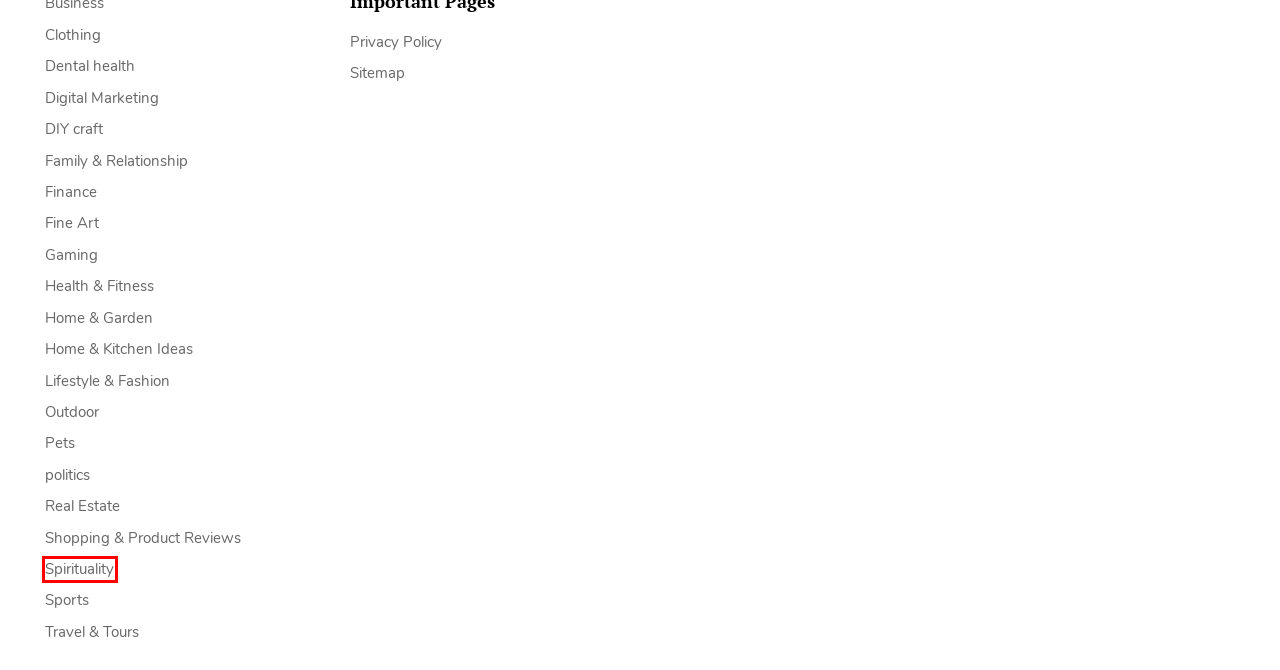Given a webpage screenshot with a red bounding box around a particular element, identify the best description of the new webpage that will appear after clicking on the element inside the red bounding box. Here are the candidates:
A. Spirituality Archives | UNE Beauty
B. Privacy Policy | UNE Beauty
C. Gaming Archives | UNE Beauty
D. Pets Archives | UNE Beauty
E. Home & Garden Archives | UNE Beauty
F. Dental health Archives | UNE Beauty
G. Outdoor Archives | UNE Beauty
H. Business Archives | UNE Beauty

A